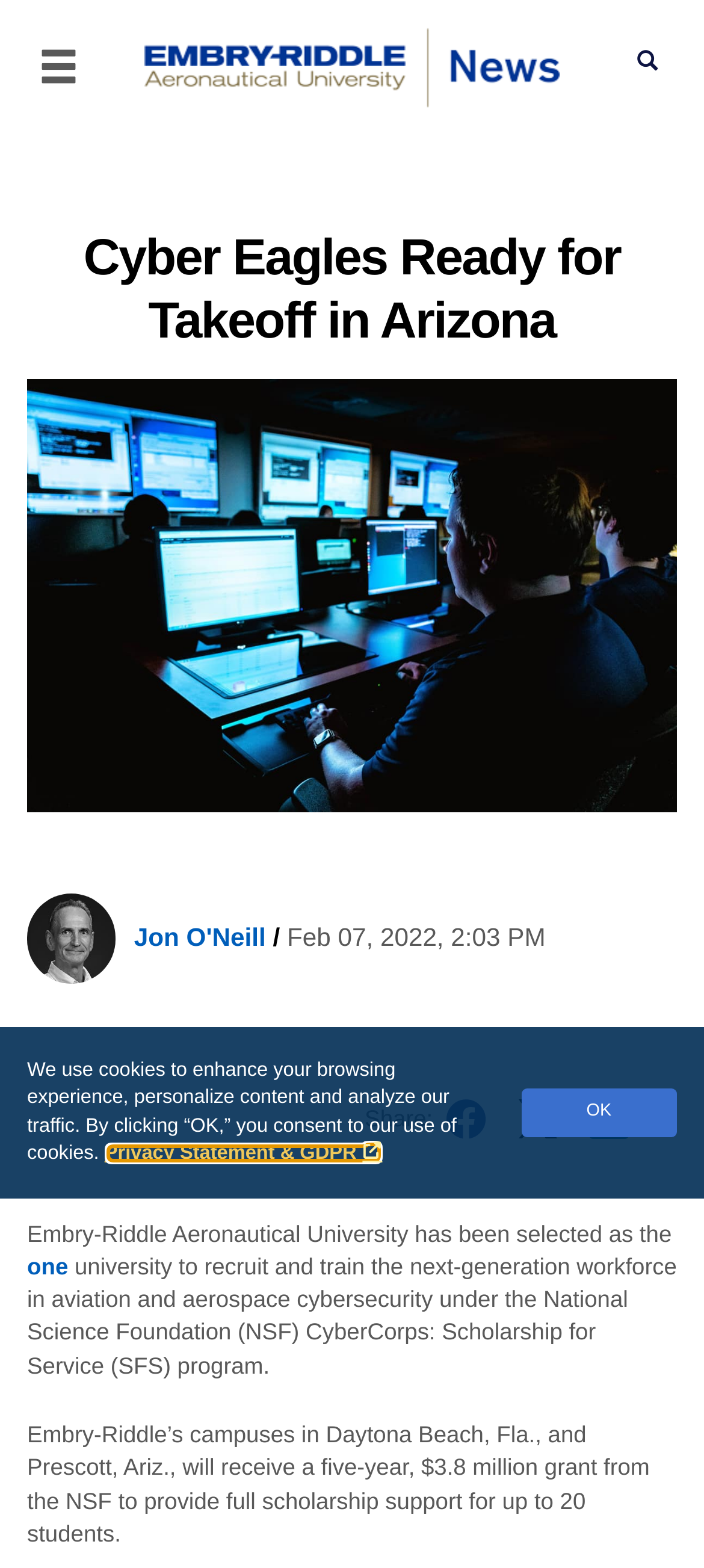Please respond to the question with a concise word or phrase:
What is the name of the university mentioned in the article?

Embry-Riddle Aeronautical University